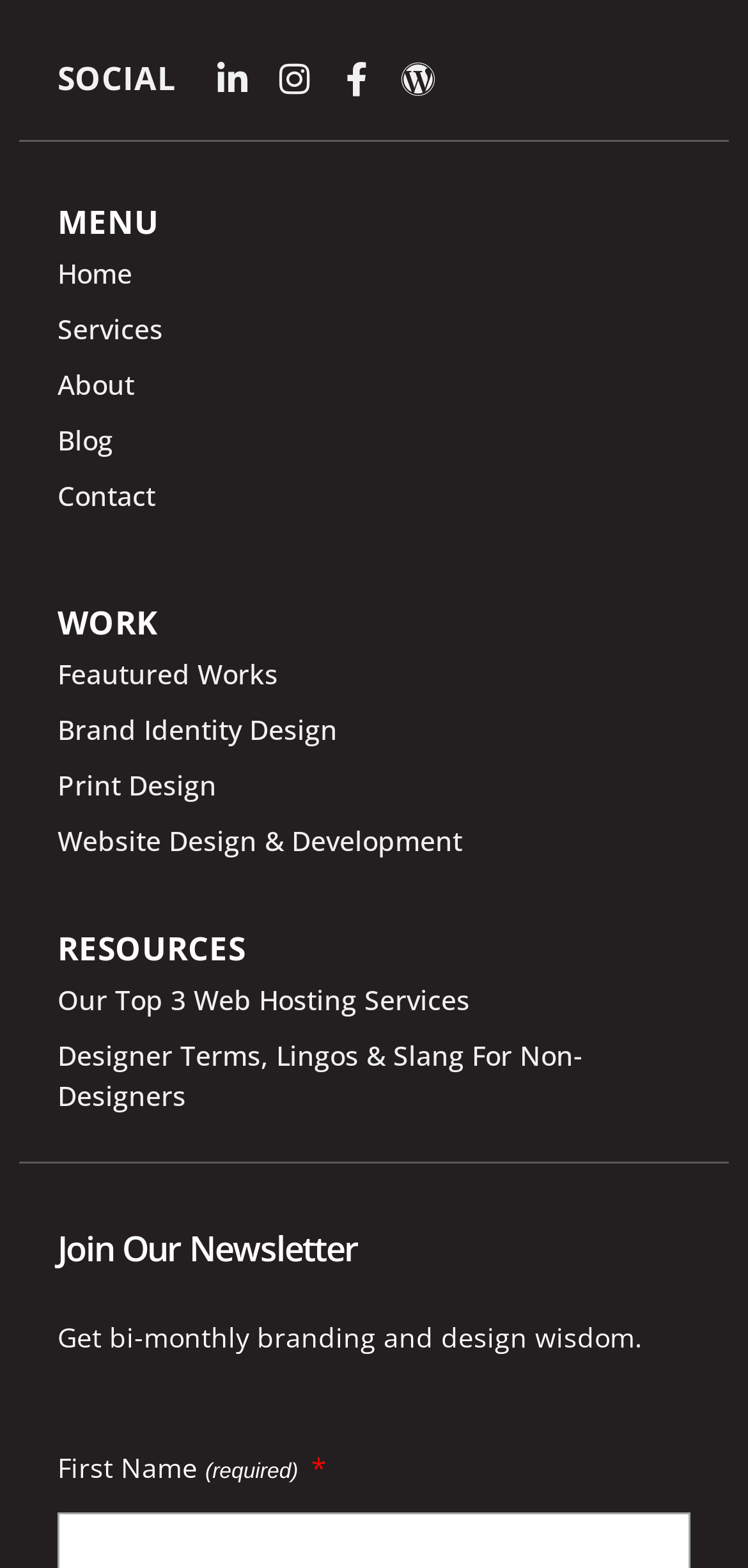What is the purpose of the newsletter?
Give a thorough and detailed response to the question.

I read the text next to the newsletter subscription form, which says 'Get bi-monthly branding and design wisdom'.